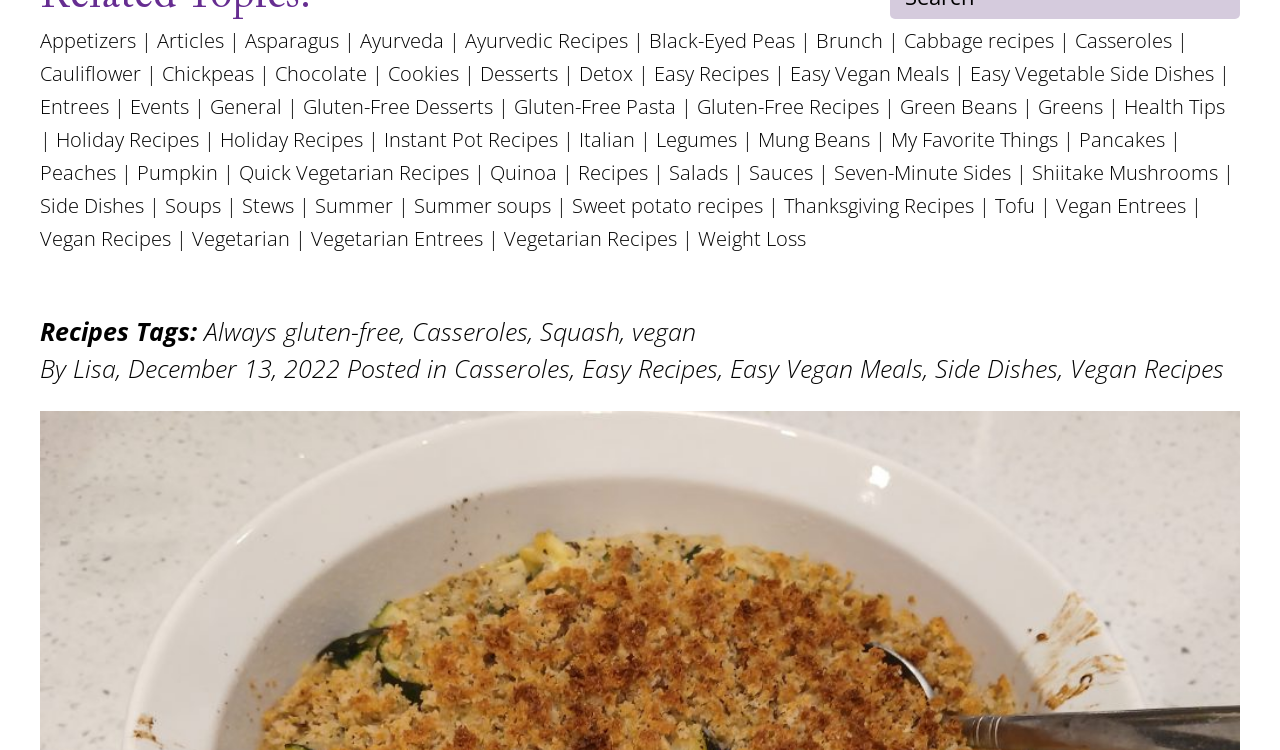Extract the bounding box coordinates of the UI element described: "Health Tips". Provide the coordinates in the format [left, top, right, bottom] with values ranging from 0 to 1.

[0.878, 0.124, 0.957, 0.16]